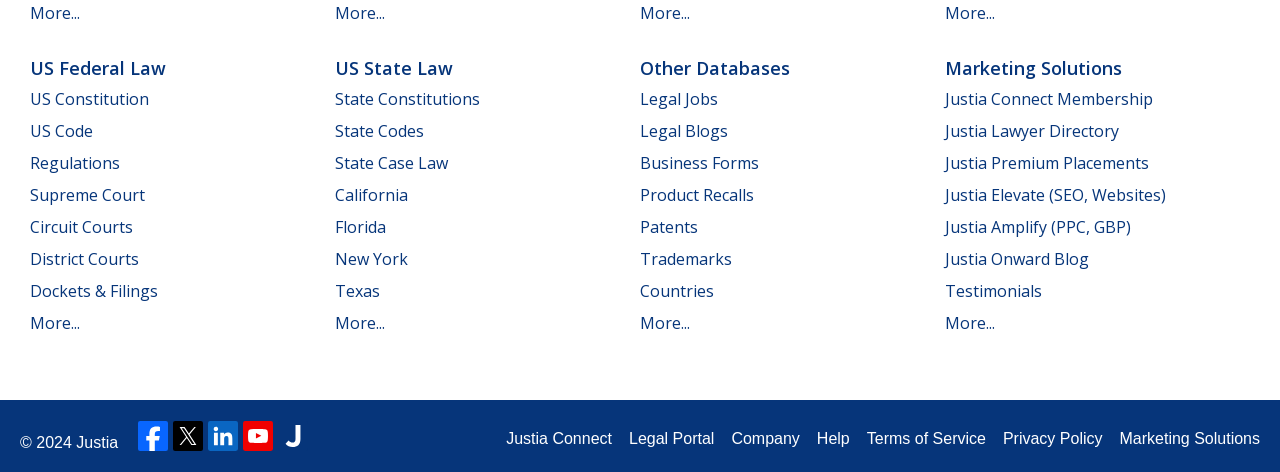Locate the UI element described by Justia Amplify (PPC, GBP) in the provided webpage screenshot. Return the bounding box coordinates in the format (top-left x, top-left y, bottom-right x, bottom-right y), ensuring all values are between 0 and 1.

[0.738, 0.458, 0.884, 0.505]